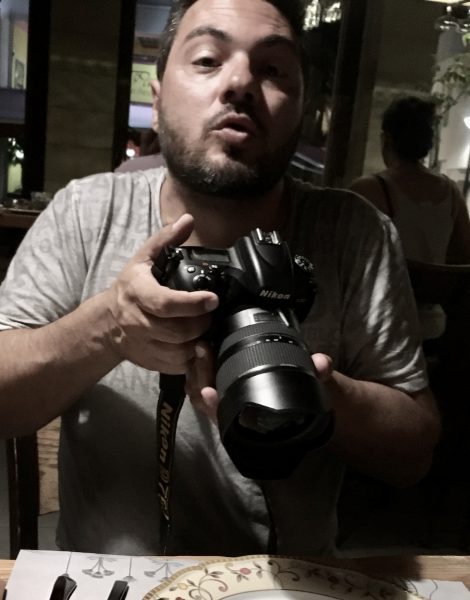What is the atmosphere of the restaurant?
Refer to the image and give a detailed response to the question.

The ambiance of the restaurant hints at a cozy gathering, with subtle reflections of other diners in the background, suggesting a lively atmosphere, which is often associated with social gatherings and conversations.